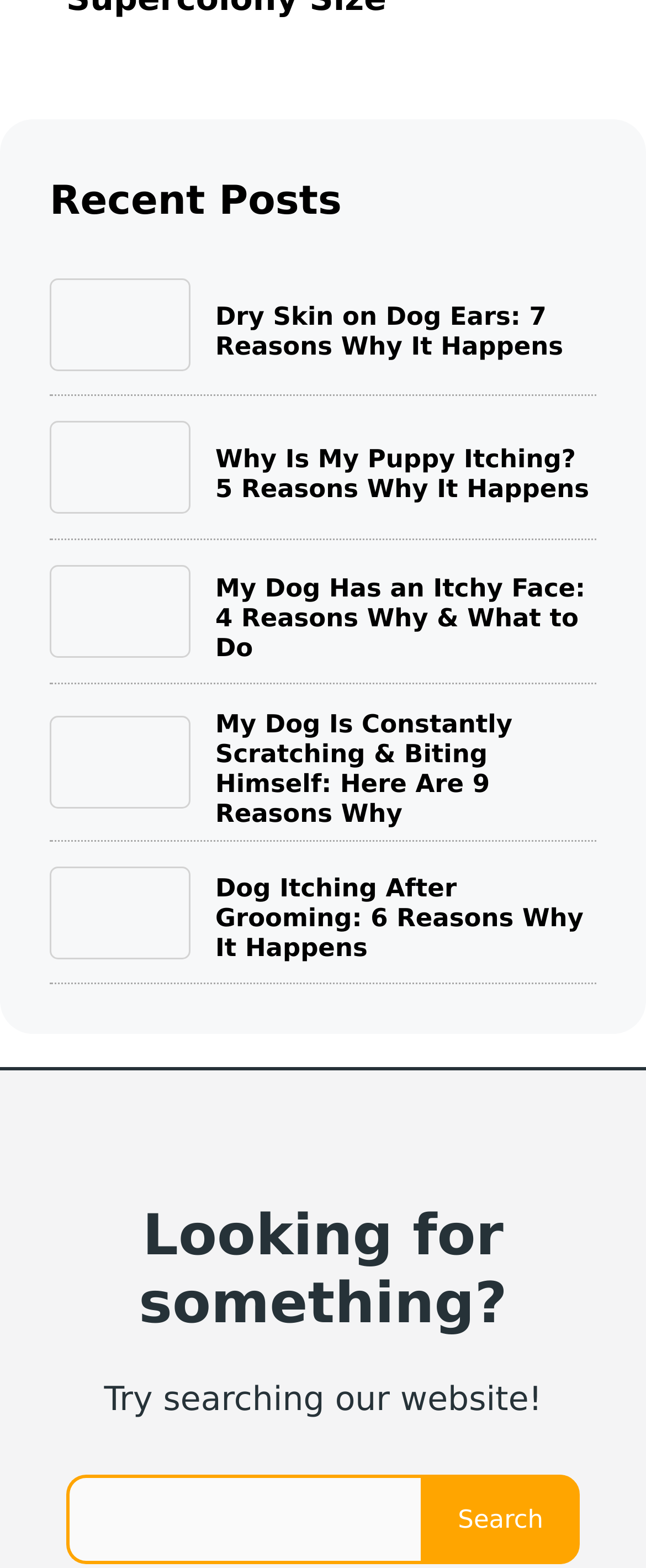How many images are on the webpage?
From the image, respond with a single word or phrase.

8